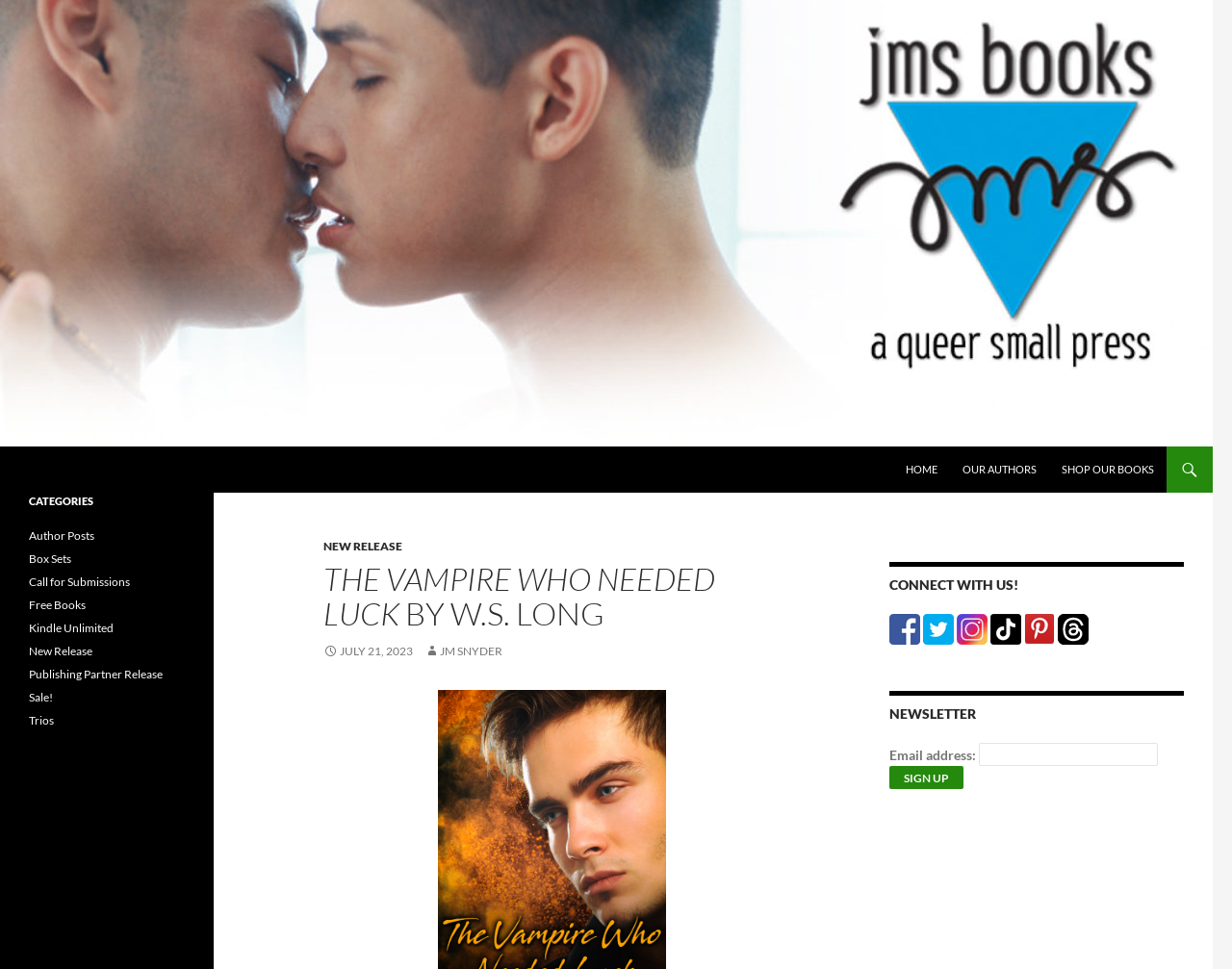Determine the bounding box coordinates for the region that must be clicked to execute the following instruction: "Follow JMS Books LLC on Facebook".

[0.722, 0.639, 0.747, 0.656]